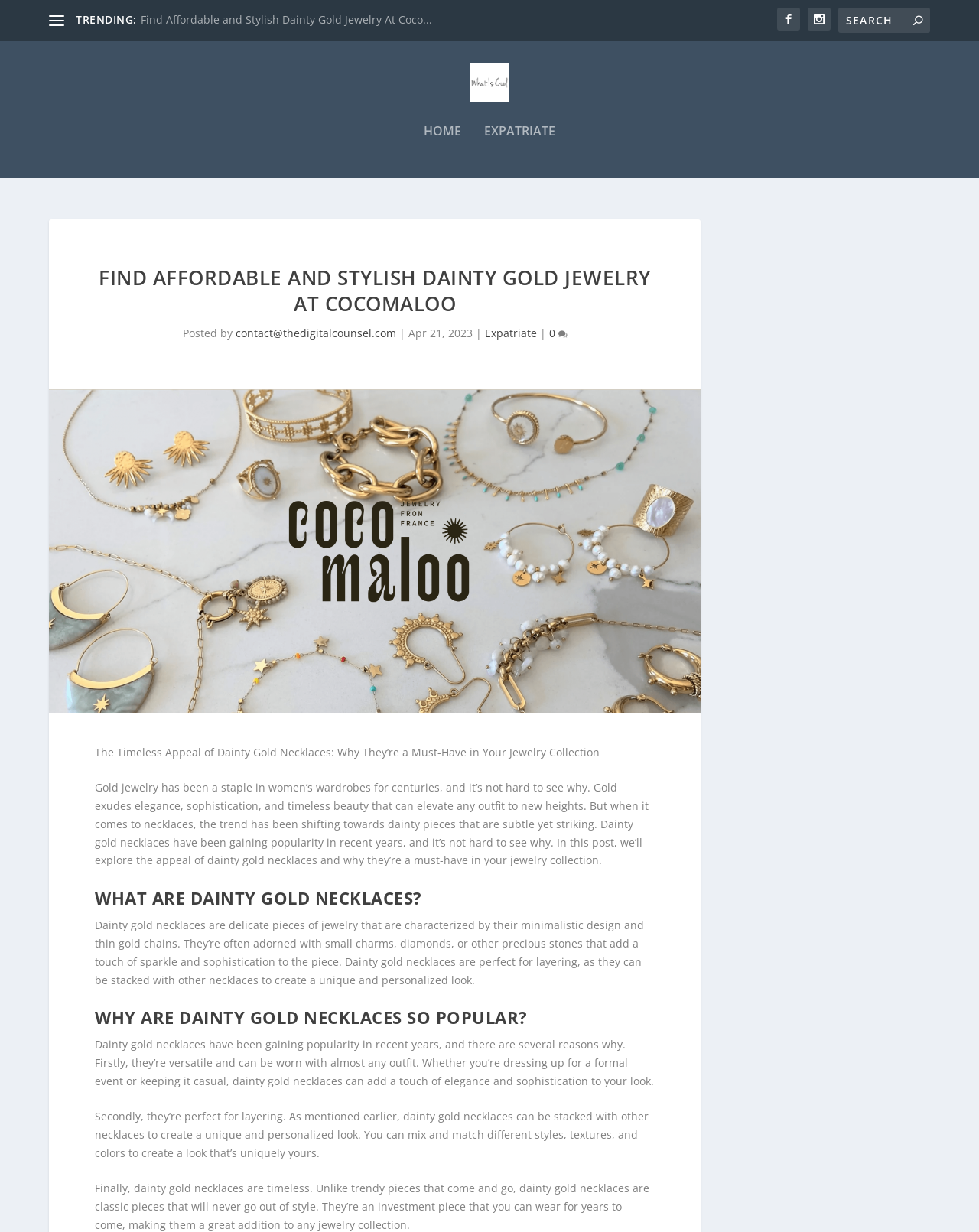What is the type of image displayed below the heading?
Look at the image and answer the question using a single word or phrase.

Jewelry